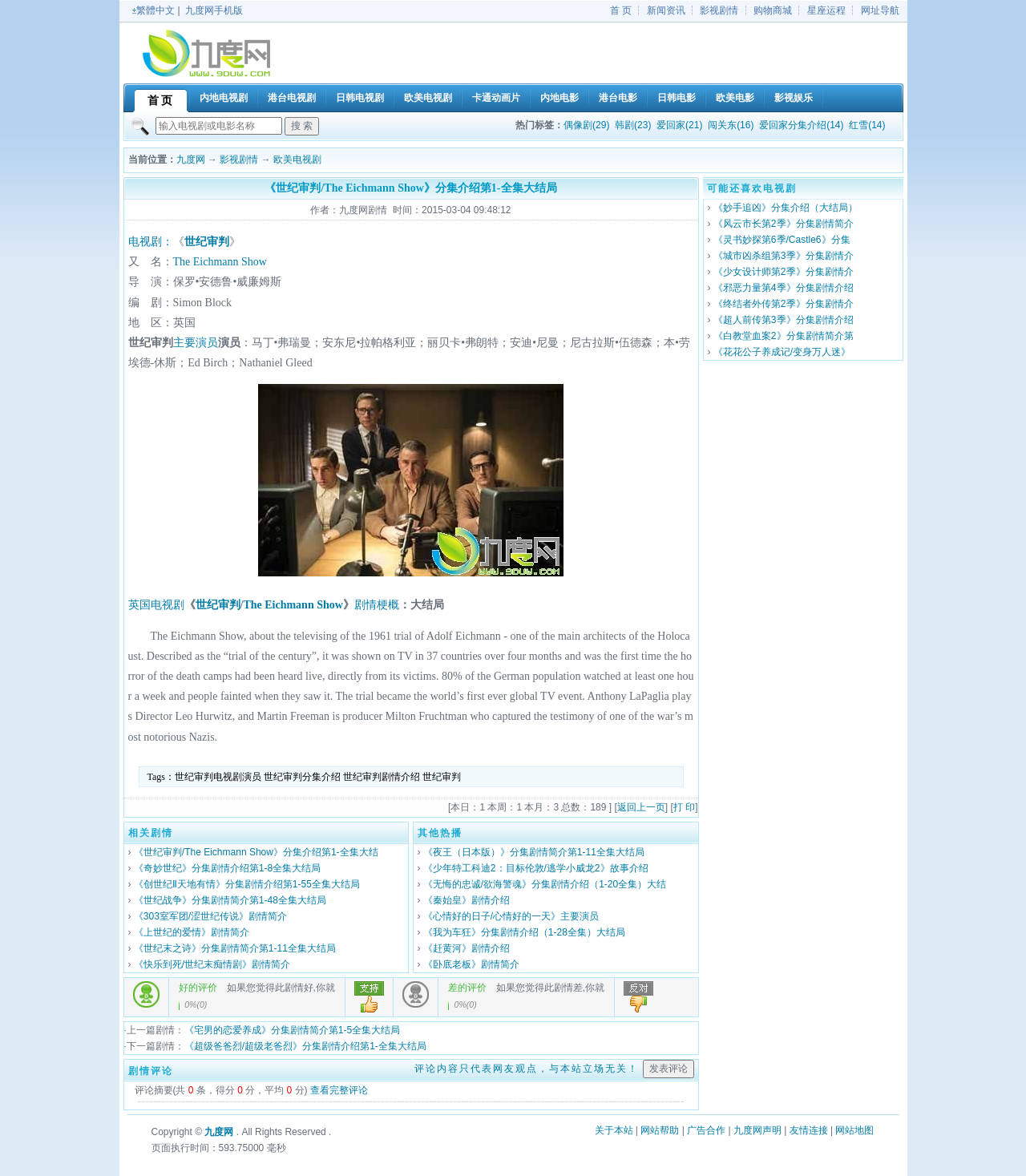Locate the bounding box coordinates of the element's region that should be clicked to carry out the following instruction: "browse European TV shows". The coordinates need to be four float numbers between 0 and 1, i.e., [left, top, right, bottom].

[0.385, 0.074, 0.45, 0.093]